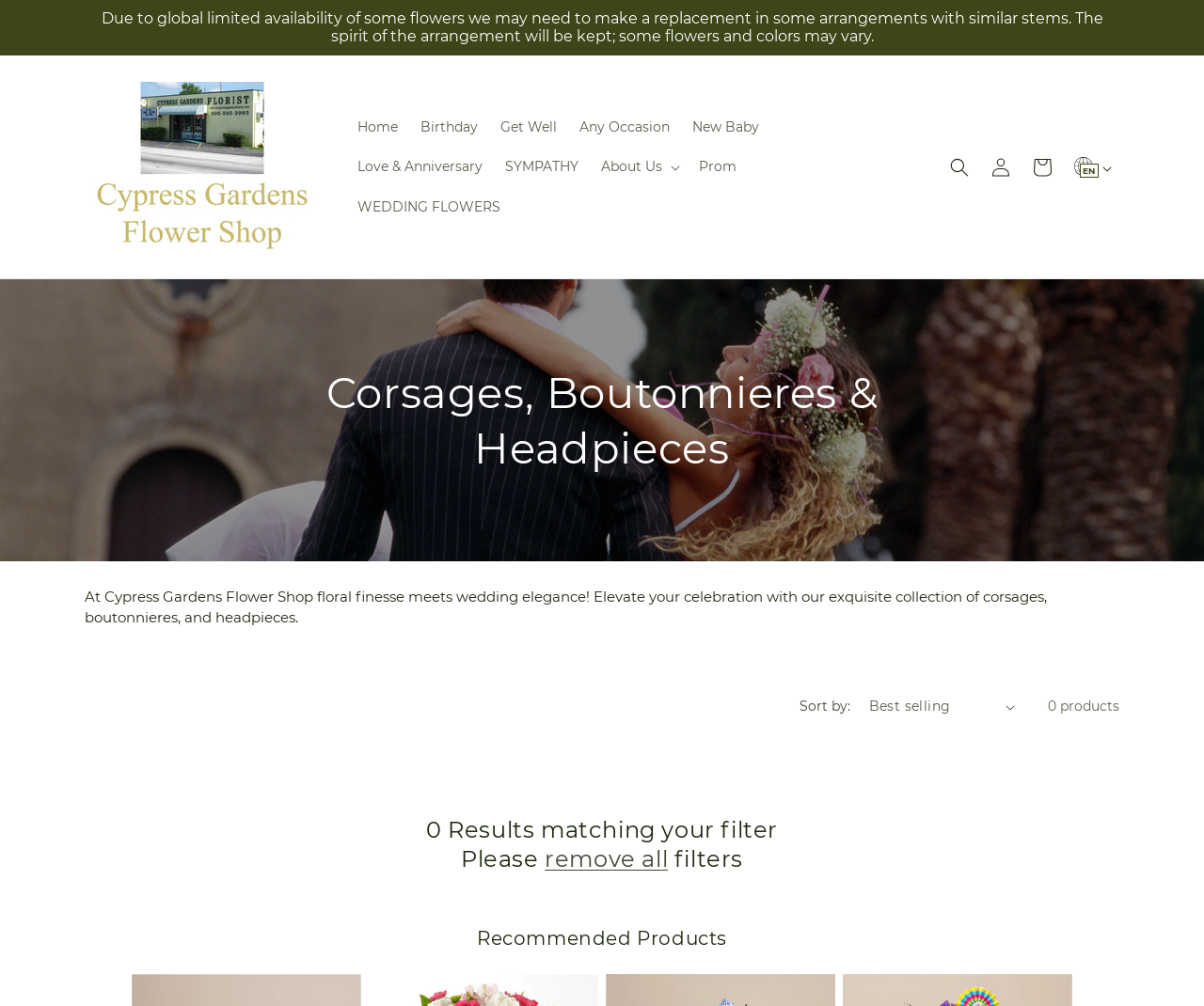Pinpoint the bounding box coordinates of the element you need to click to execute the following instruction: "View the 'About Us' page". The bounding box should be represented by four float numbers between 0 and 1, in the format [left, top, right, bottom].

[0.489, 0.146, 0.571, 0.186]